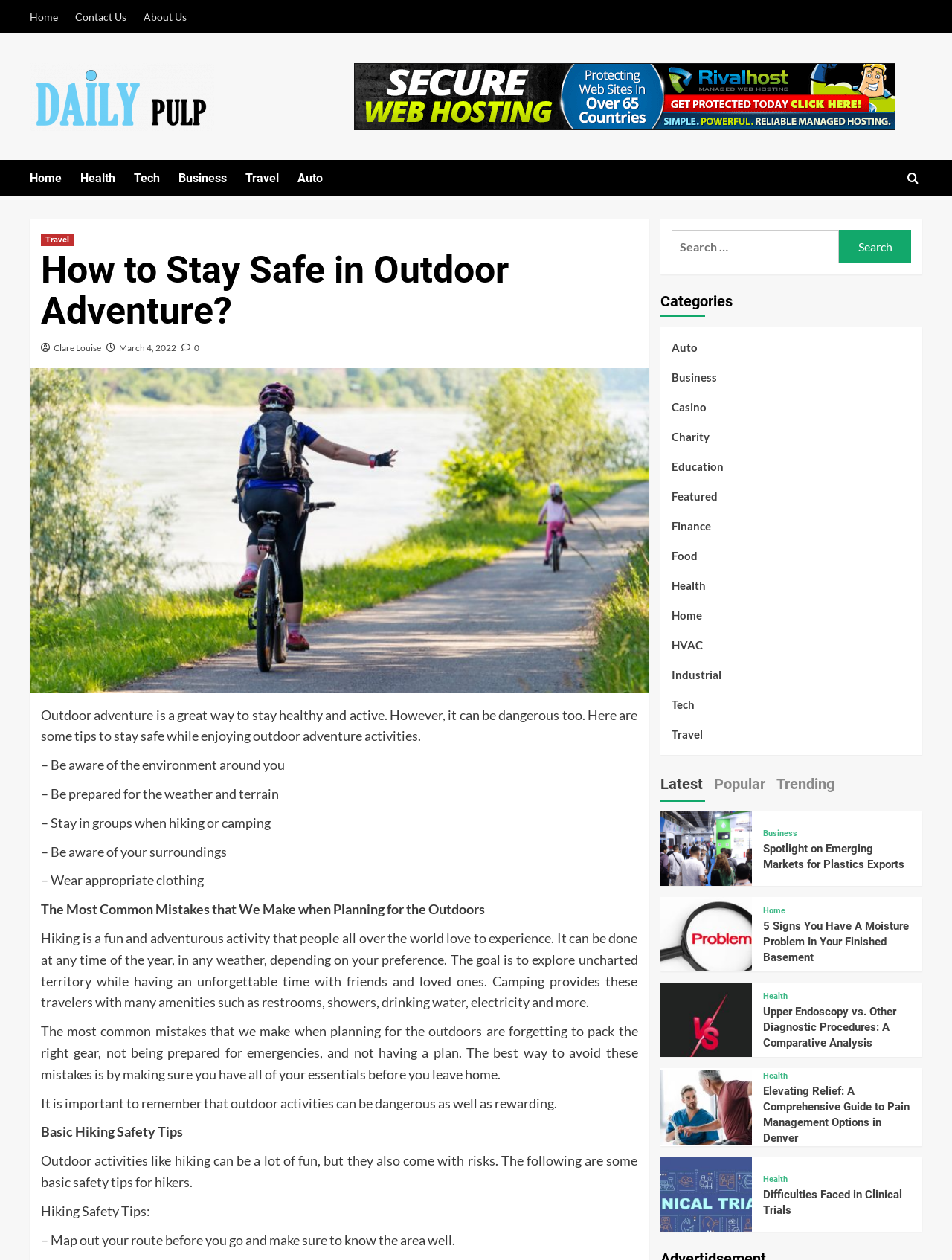Locate the bounding box coordinates of the clickable area needed to fulfill the instruction: "Search for something".

[0.693, 0.174, 0.969, 0.218]